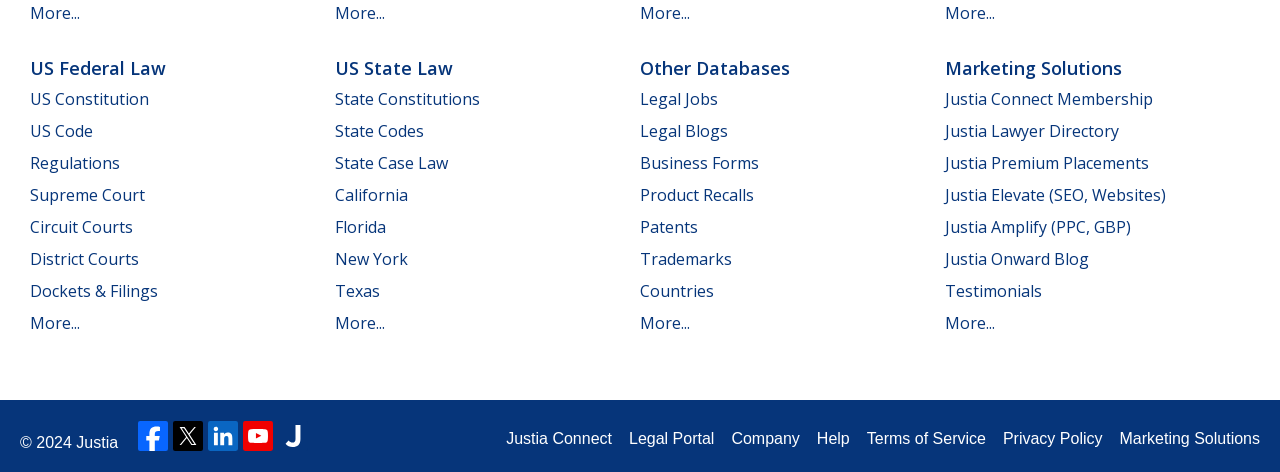How many social media links are available at the bottom of the webpage?
Provide a detailed and well-explained answer to the question.

At the bottom of the webpage, I can see five social media links: Facebook, Twitter, LinkedIn, YouTube, and Justia. Each link has an associated image.